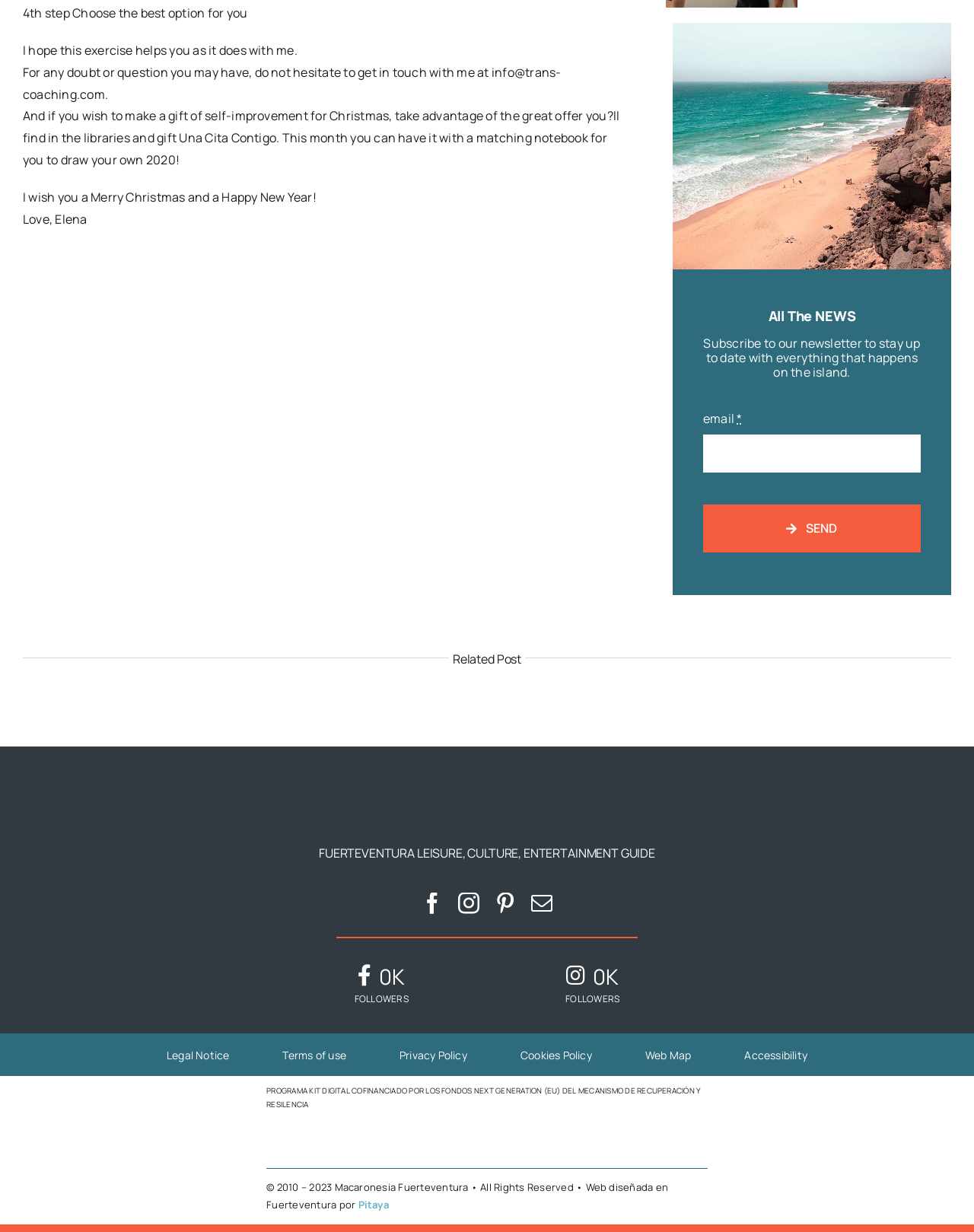Please identify the bounding box coordinates of the area that needs to be clicked to fulfill the following instruction: "Subscribe to the newsletter."

[0.722, 0.353, 0.945, 0.384]